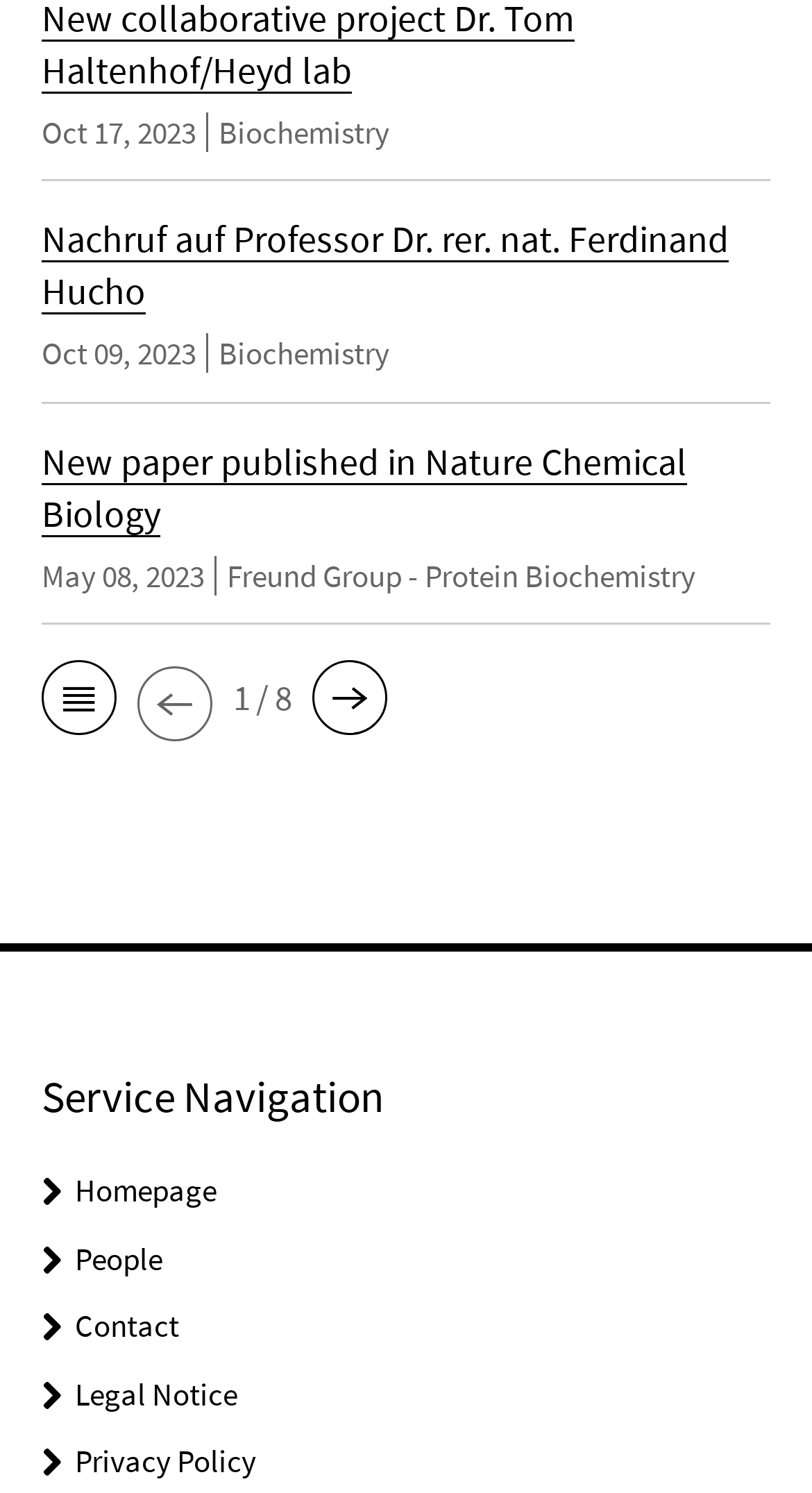How many pages are there in total?
Offer a detailed and exhaustive answer to the question.

The page navigation section at the bottom of the page shows 'page 1 of 8 pages', indicating that there are 8 pages in total.